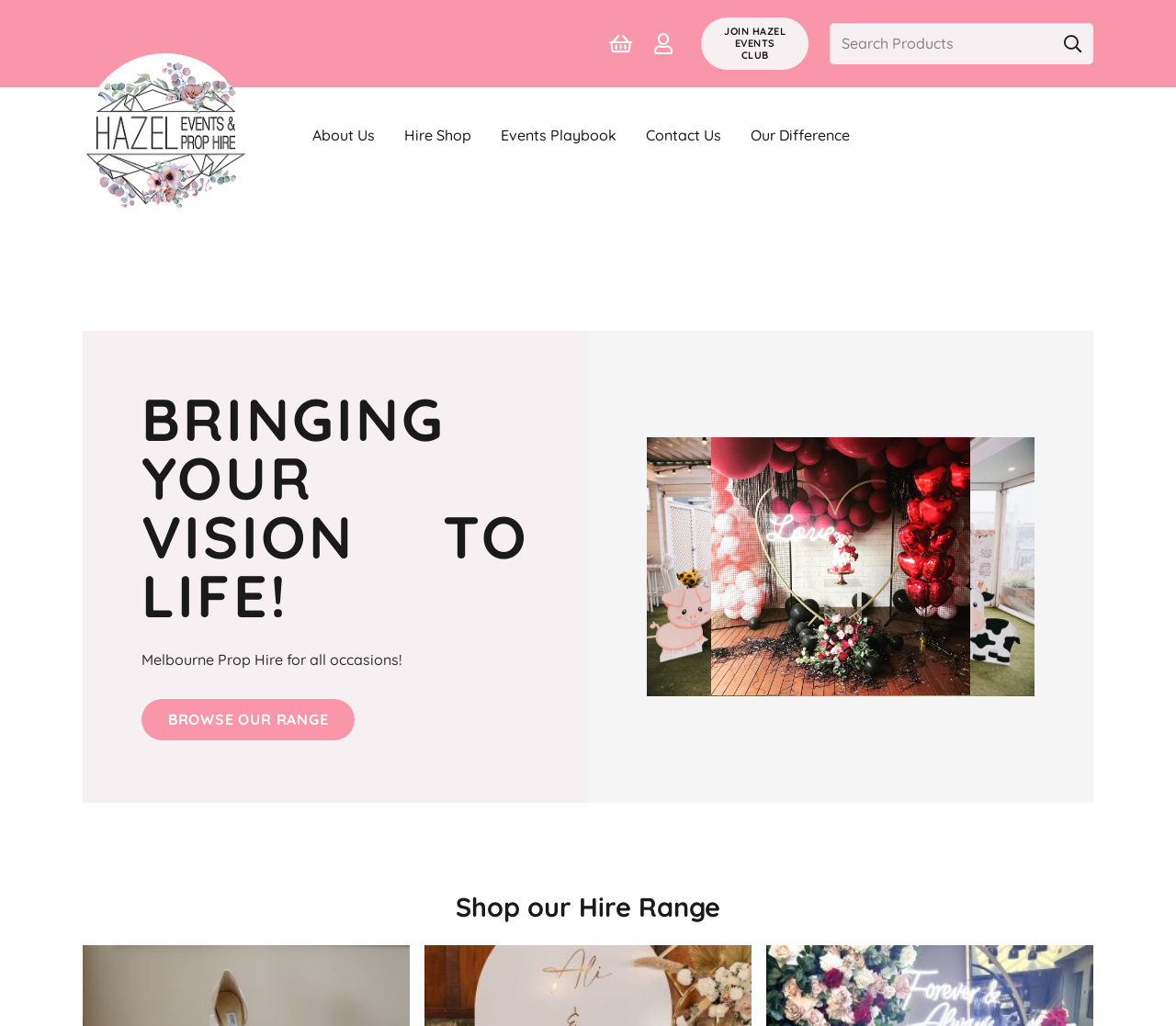Locate and generate the text content of the webpage's heading.

BRINGING YOUR VISION TO LIFE!